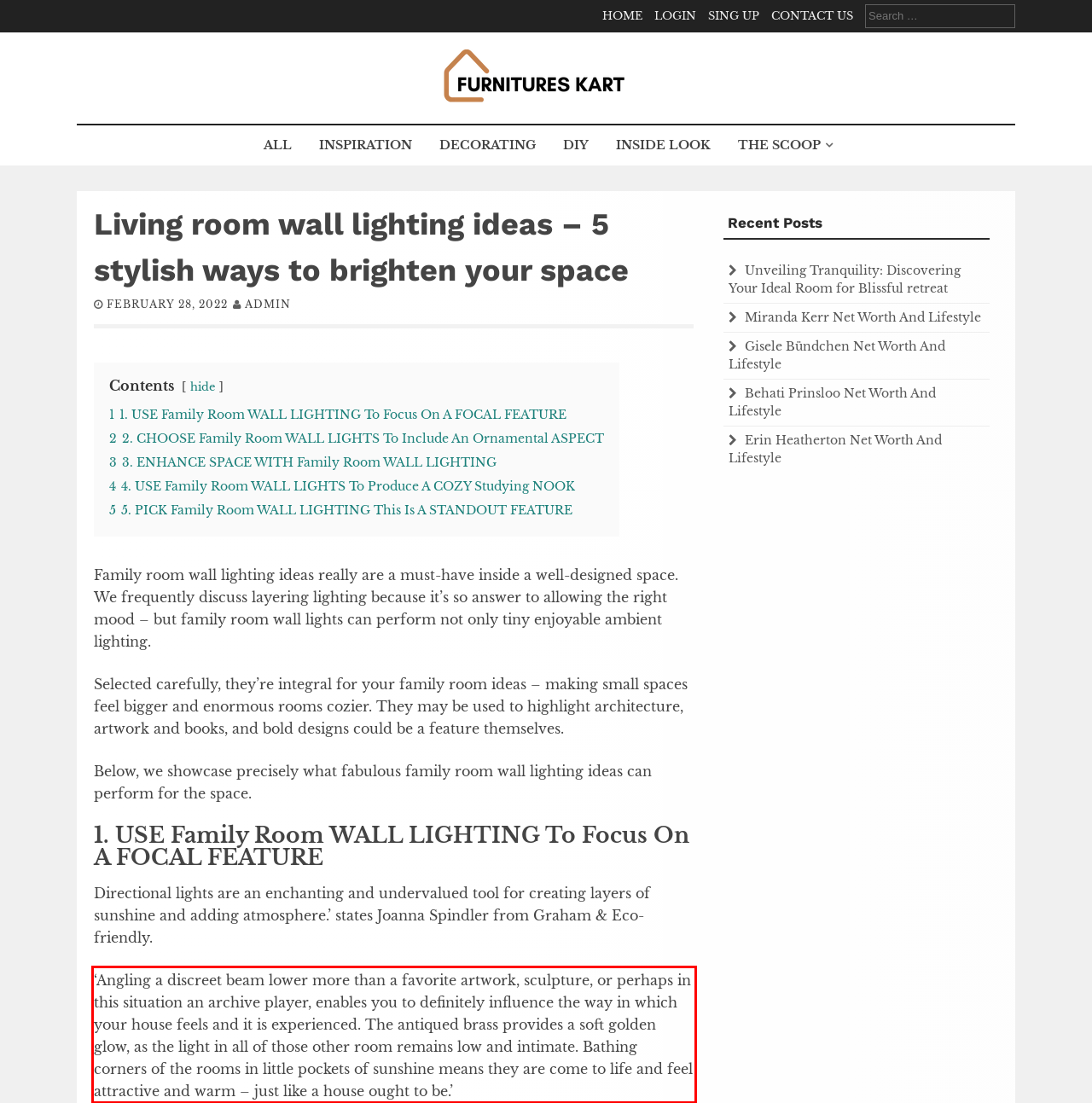Please recognize and transcribe the text located inside the red bounding box in the webpage image.

‘Angling a discreet beam lower more than a favorite artwork, sculpture, or perhaps in this situation an archive player, enables you to definitely influence the way in which your house feels and it is experienced. The antiqued brass provides a soft golden glow, as the light in all of those other room remains low and intimate. Bathing corners of the rooms in little pockets of sunshine means they are come to life and feel attractive and warm – just like a house ought to be.’